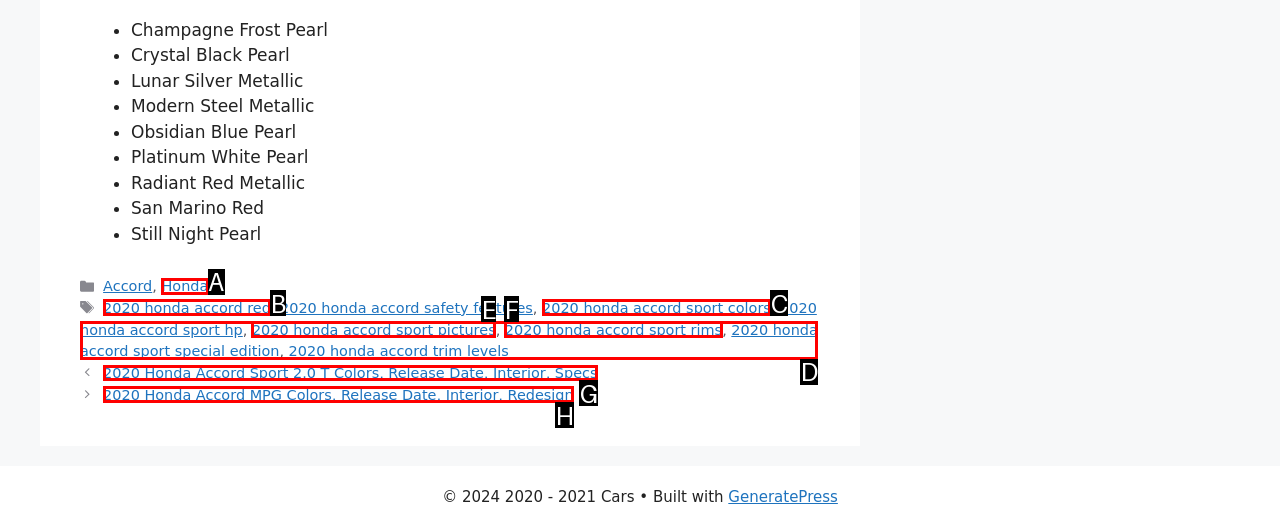What letter corresponds to the UI element to complete this task: Click on the link to view 2020 Honda Accord Sport 2.0 T Colors, Release Date, Interior, Specs
Answer directly with the letter.

G